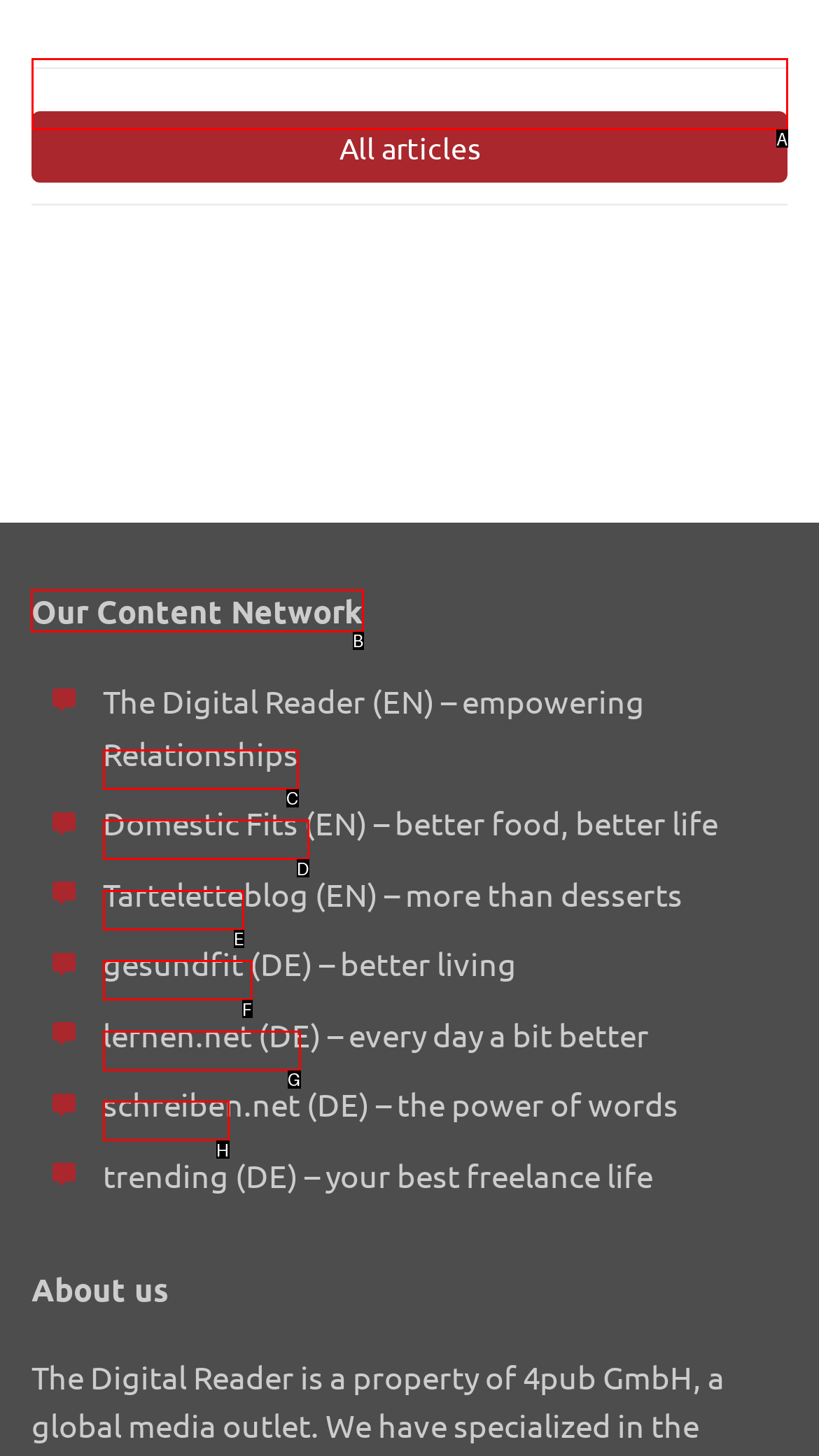Determine which letter corresponds to the UI element to click for this task: learn about our content network
Respond with the letter from the available options.

B